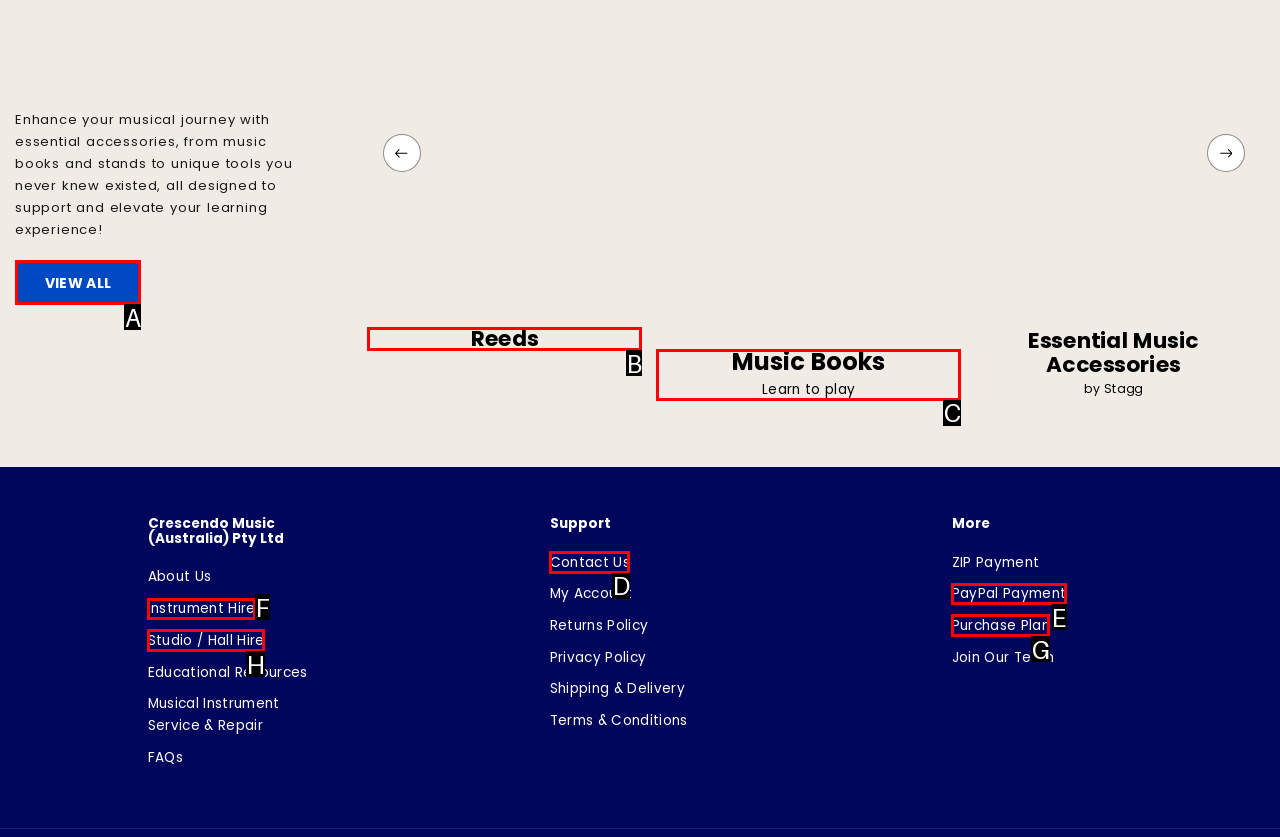Identify the correct HTML element to click to accomplish this task: View all music collections
Respond with the letter corresponding to the correct choice.

A